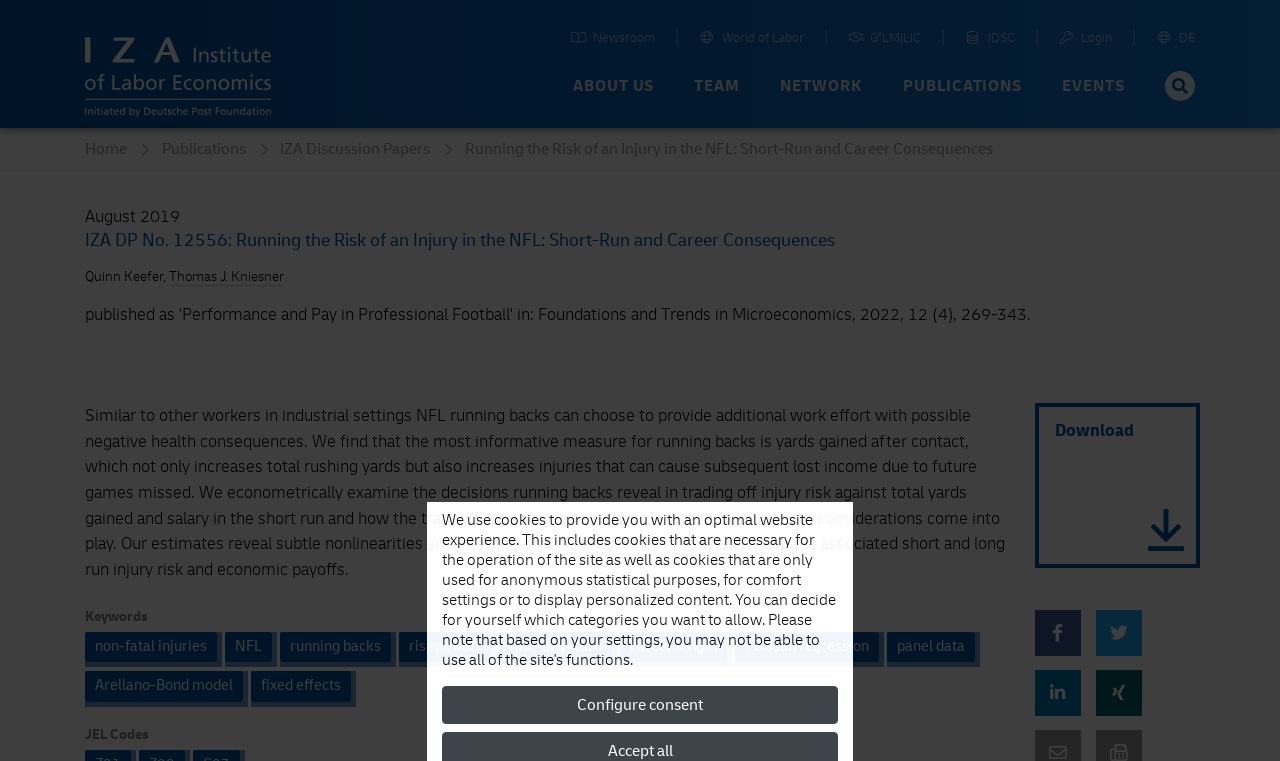What is the topic of the article?
From the image, respond with a single word or phrase.

NFL running backs